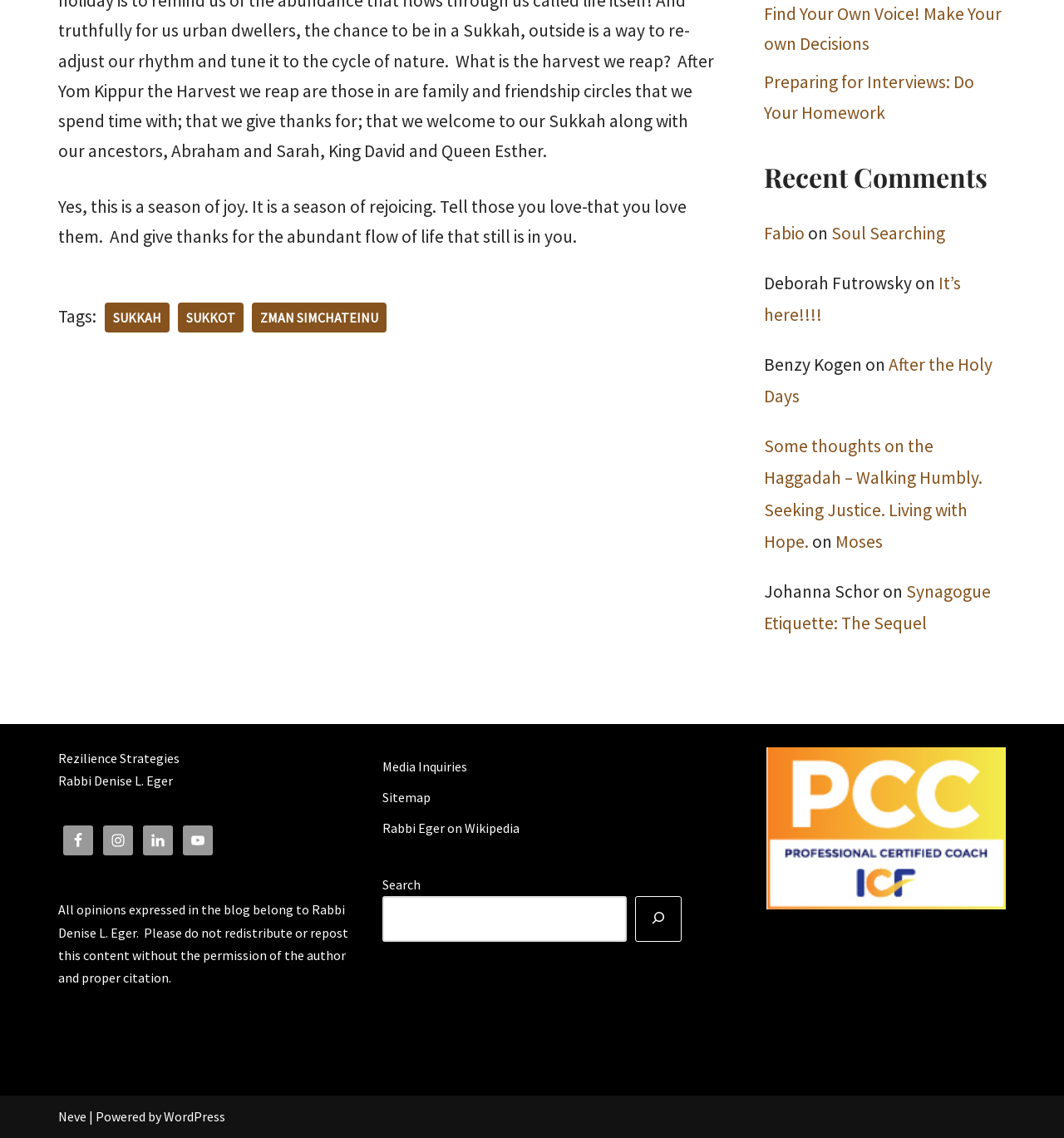Determine the bounding box for the described HTML element: "Zman Simchateinu". Ensure the coordinates are four float numbers between 0 and 1 in the format [left, top, right, bottom].

[0.237, 0.266, 0.363, 0.292]